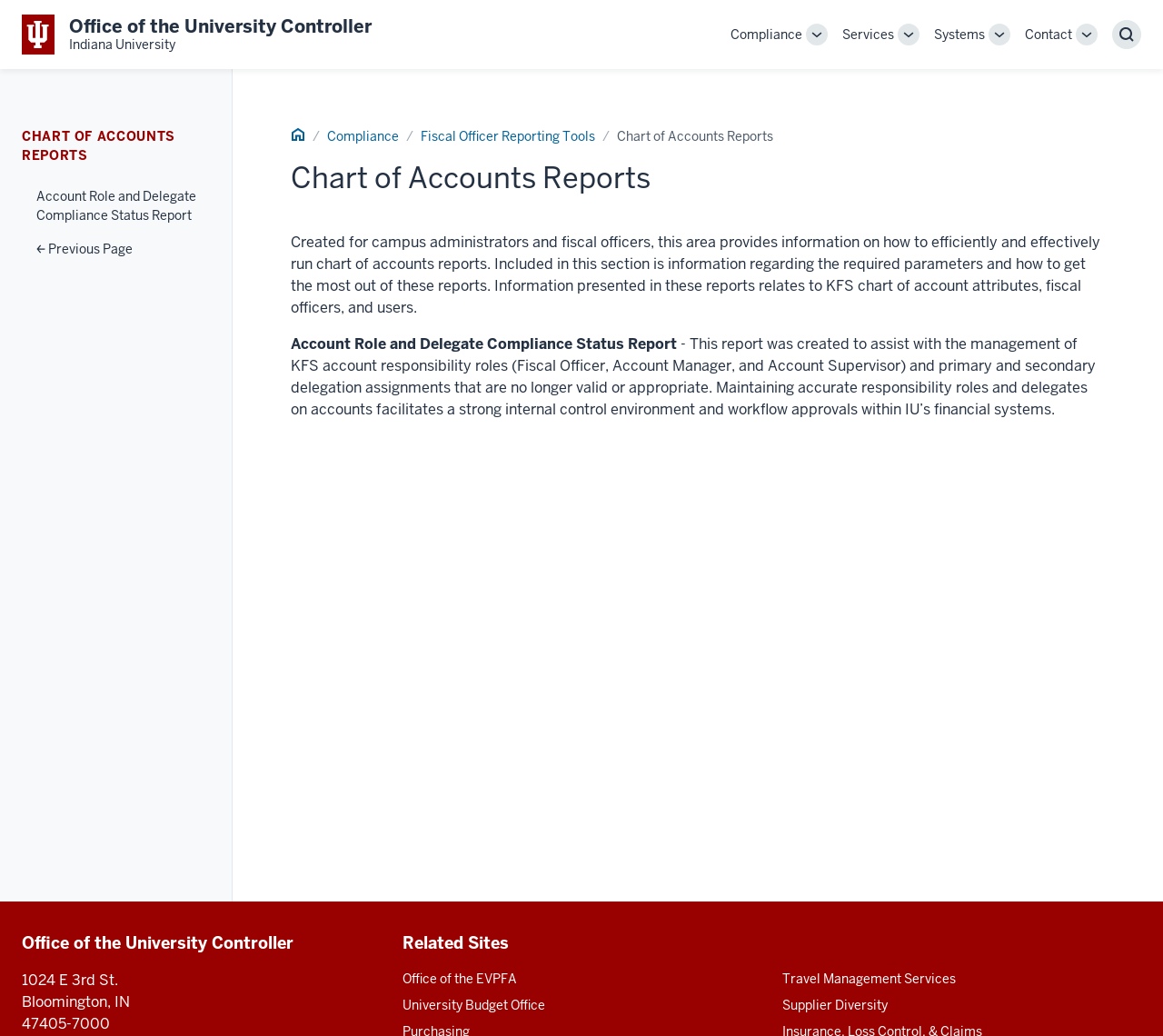What is the address of the Office of the University Controller?
Please craft a detailed and exhaustive response to the question.

I obtained the answer by looking at the StaticText elements that display the address, which are '1024 E 3rd St', 'Bloomington, IN', and '47405-7000'.